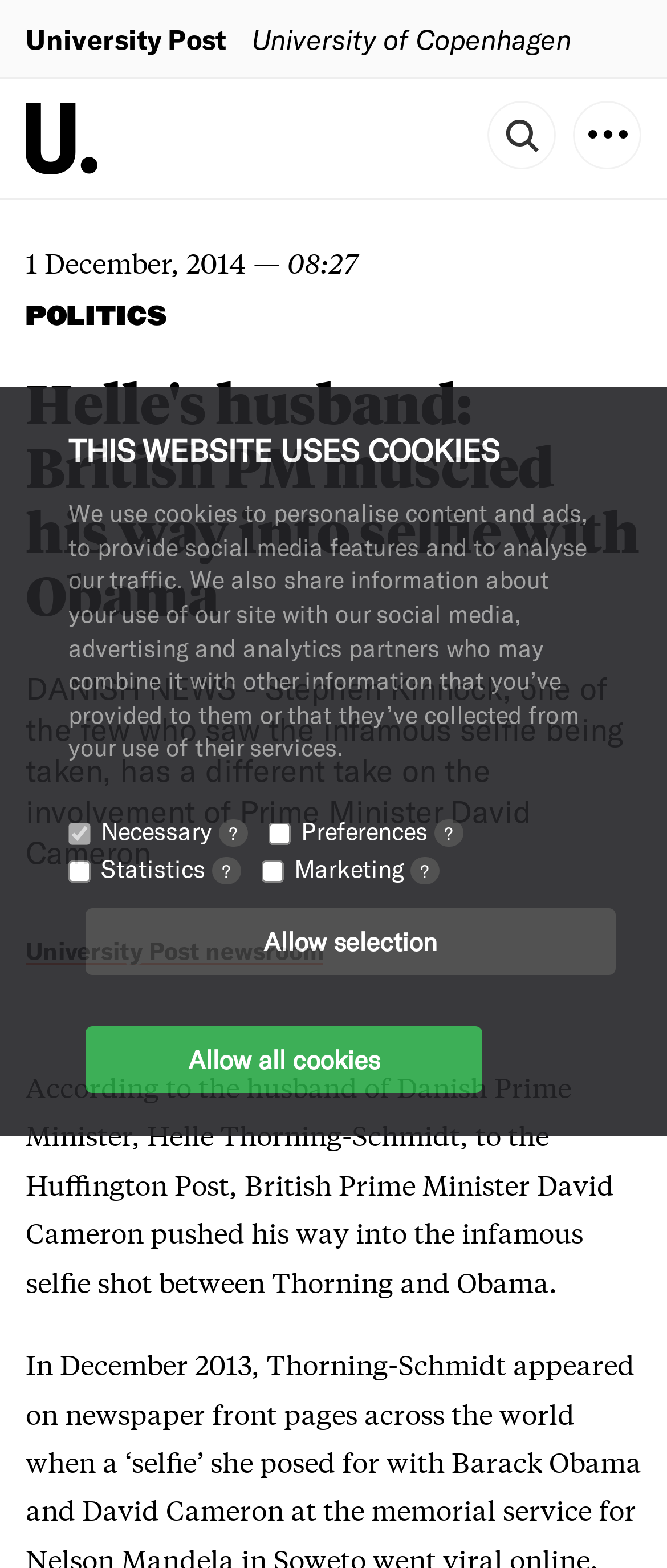Generate an in-depth caption that captures all aspects of the webpage.

This webpage appears to be a news article about British Prime Minister David Cameron's involvement in a selfie with Obama. At the top of the page, there is a notification about the website using cookies, which includes a brief description of how the cookies are used. Below this notification, there are four checkboxes for managing cookie preferences, followed by two links to manage cookie settings.

Above the main content, there is a header section with a link to "University Post" and a text "University of Copenhagen". There is also an image, likely a logo, next to the "University Post" link.

The main content of the page is divided into two sections. The top section includes the article's title, "Helle's husband: British PM muscled his way into selfie with Obama", and a brief summary of the article, "DANISH NEWS - Stephen Kinnock, one of the few who saw the infamous selfie being taken, has a different take on the involvement of Prime Minister David Cameron". Below this, there is a section with the article's metadata, including the date "1 December, 2014", and the time "08:27".

The main article content starts below this section, with a heading "POLITICS" and a brief introduction to the article. The article itself describes how Stephen Kinnock, the husband of Danish Prime Minister Helle Thorning-Schmidt, shared his account of the infamous selfie with Obama, stating that British Prime Minister David Cameron pushed his way into the shot.

At the bottom of the page, there is a link to the "University Post newsroom" and a small separator line.